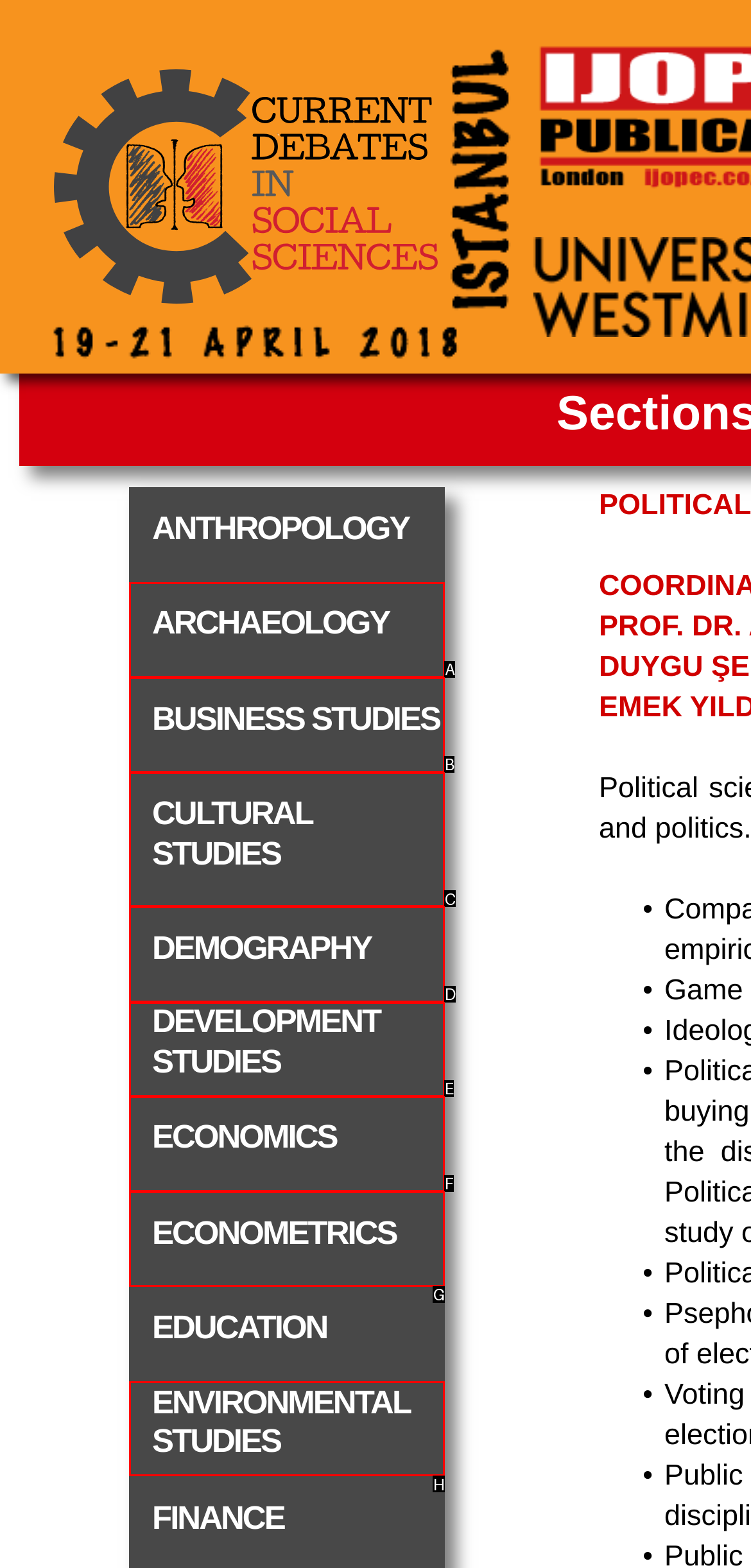Look at the description: CULTURAL STUDIES
Determine the letter of the matching UI element from the given choices.

C